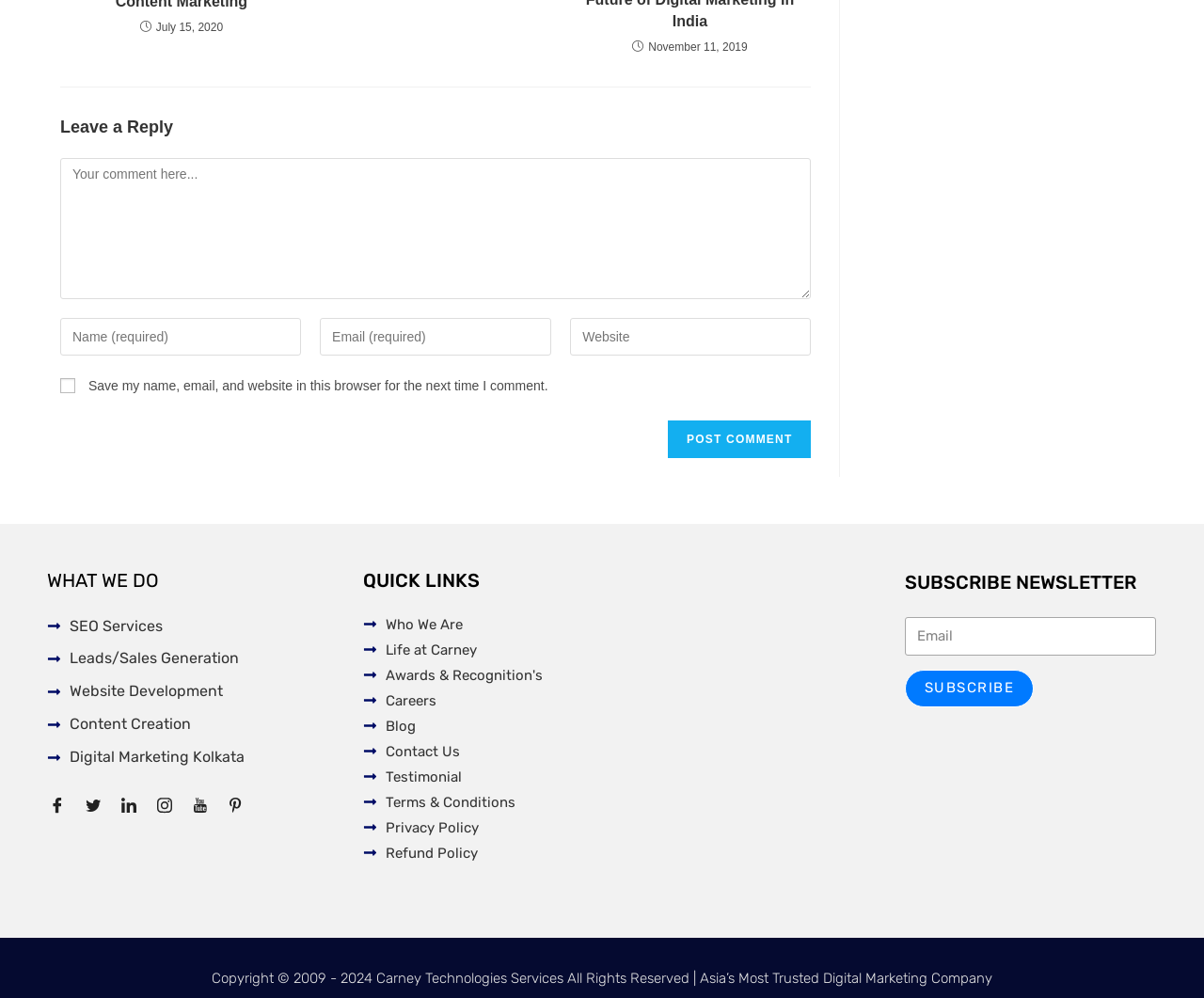Locate the bounding box coordinates of the area where you should click to accomplish the instruction: "Leave a comment".

[0.05, 0.159, 0.674, 0.3]